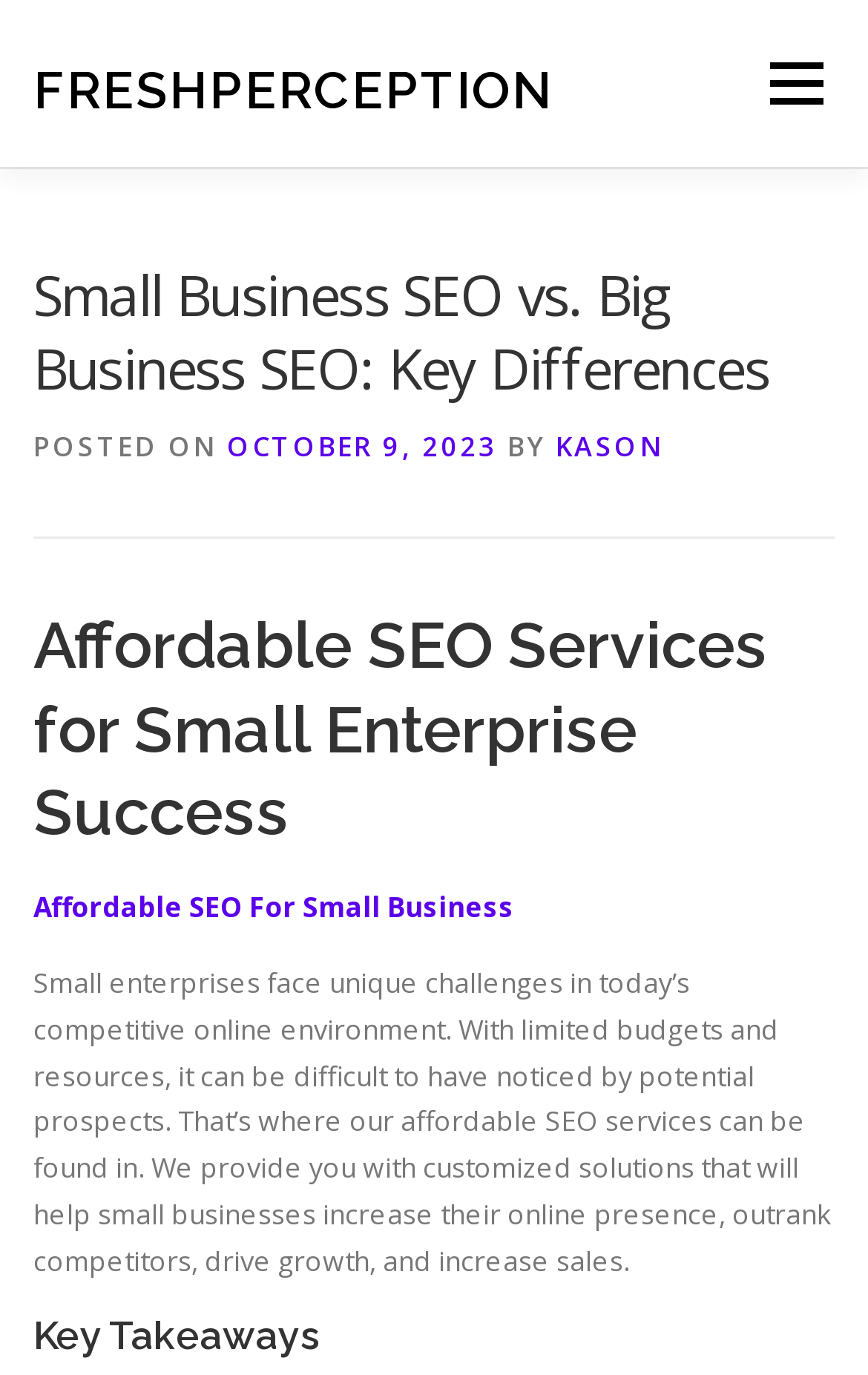What is the date of the post?
Use the image to give a comprehensive and detailed response to the question.

I found the date of the post by looking at the element with the text 'POSTED ON' and the adjacent link with the text 'OCTOBER 9, 2023', which indicates the date the post was published.